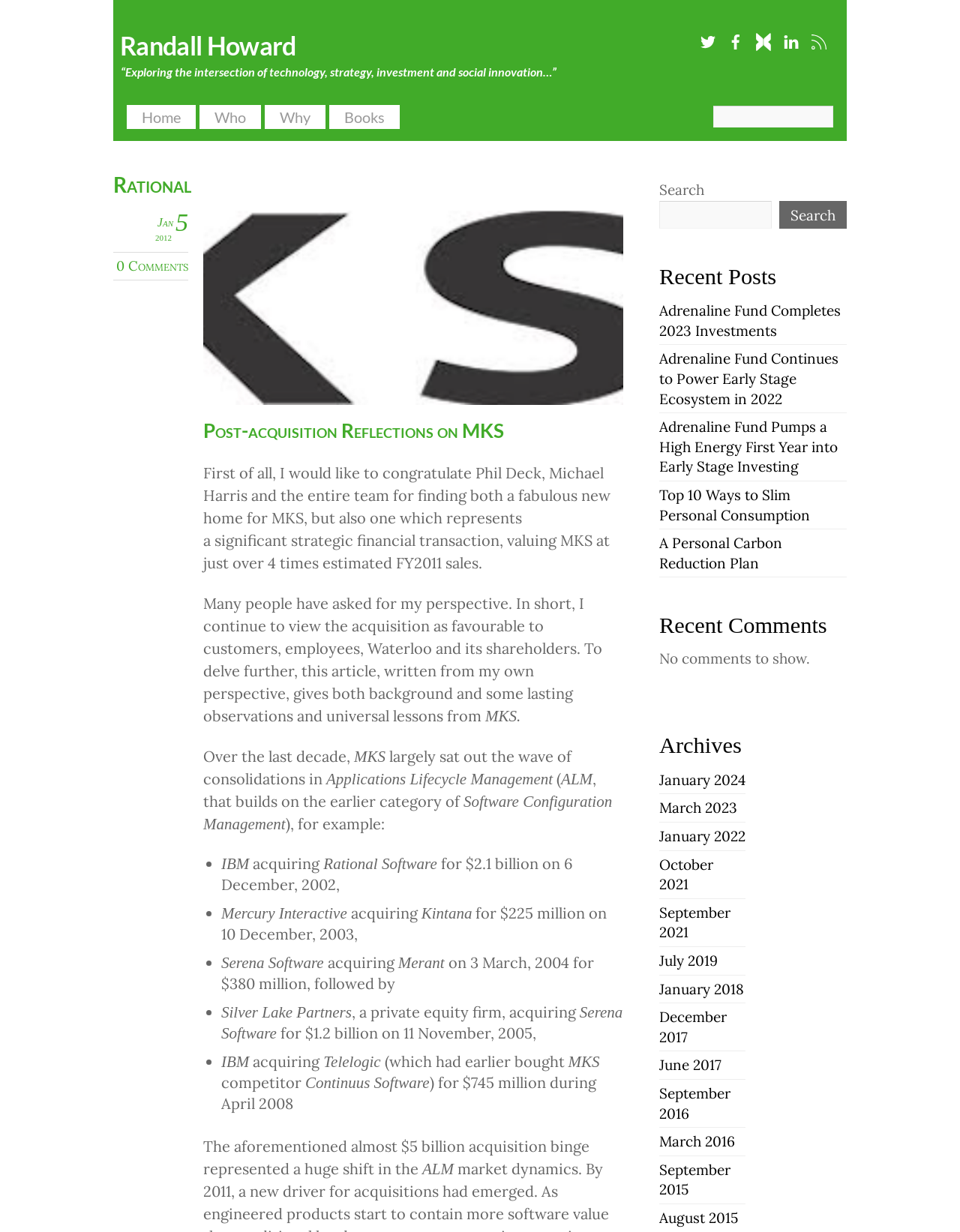Please provide a one-word or phrase answer to the question: 
What is the date of the post?

5 Jan 2012